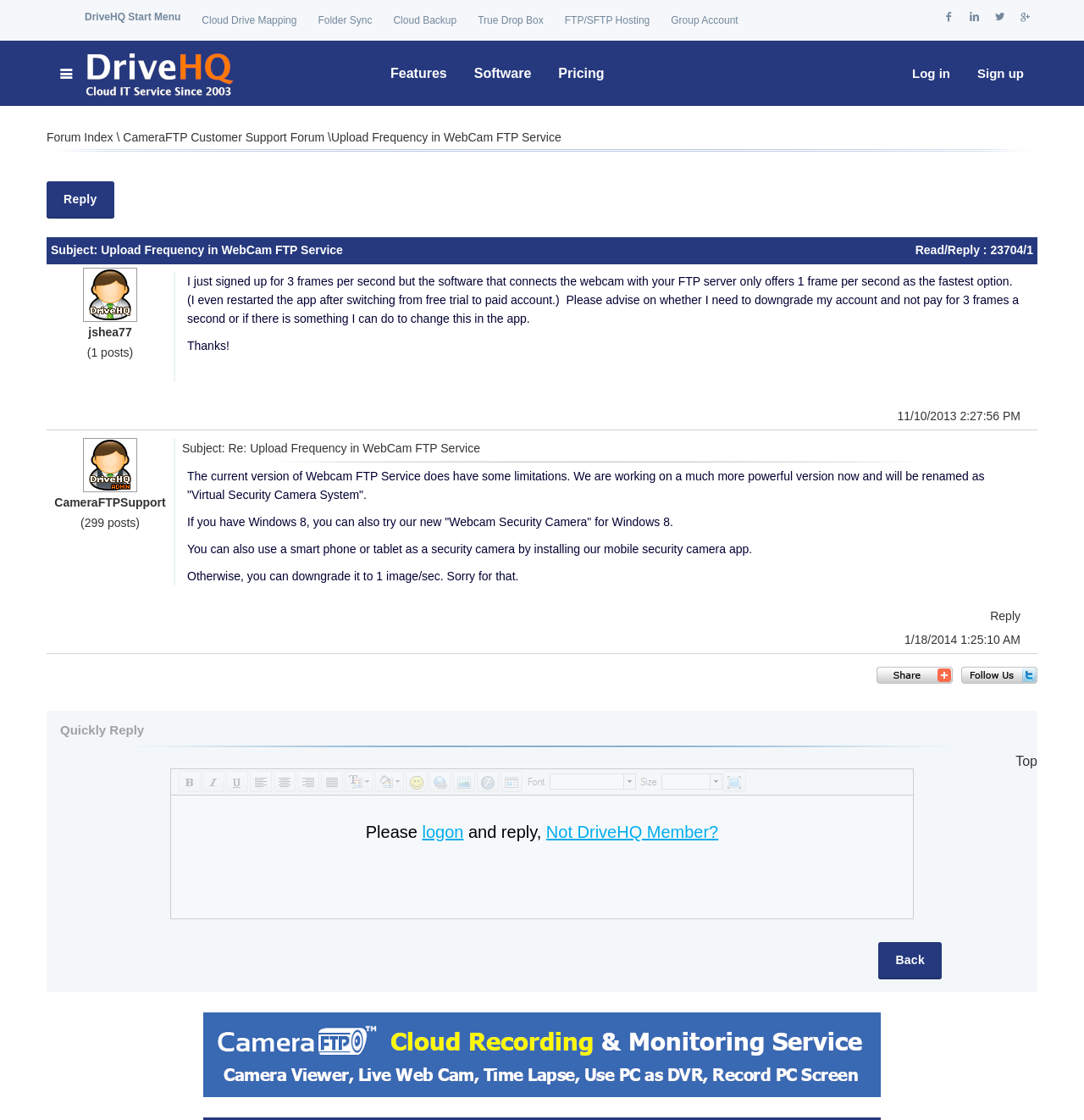Identify the bounding box coordinates of the clickable region necessary to fulfill the following instruction: "Click on the 'Reply' button". The bounding box coordinates should be four float numbers between 0 and 1, i.e., [left, top, right, bottom].

[0.043, 0.162, 0.105, 0.195]